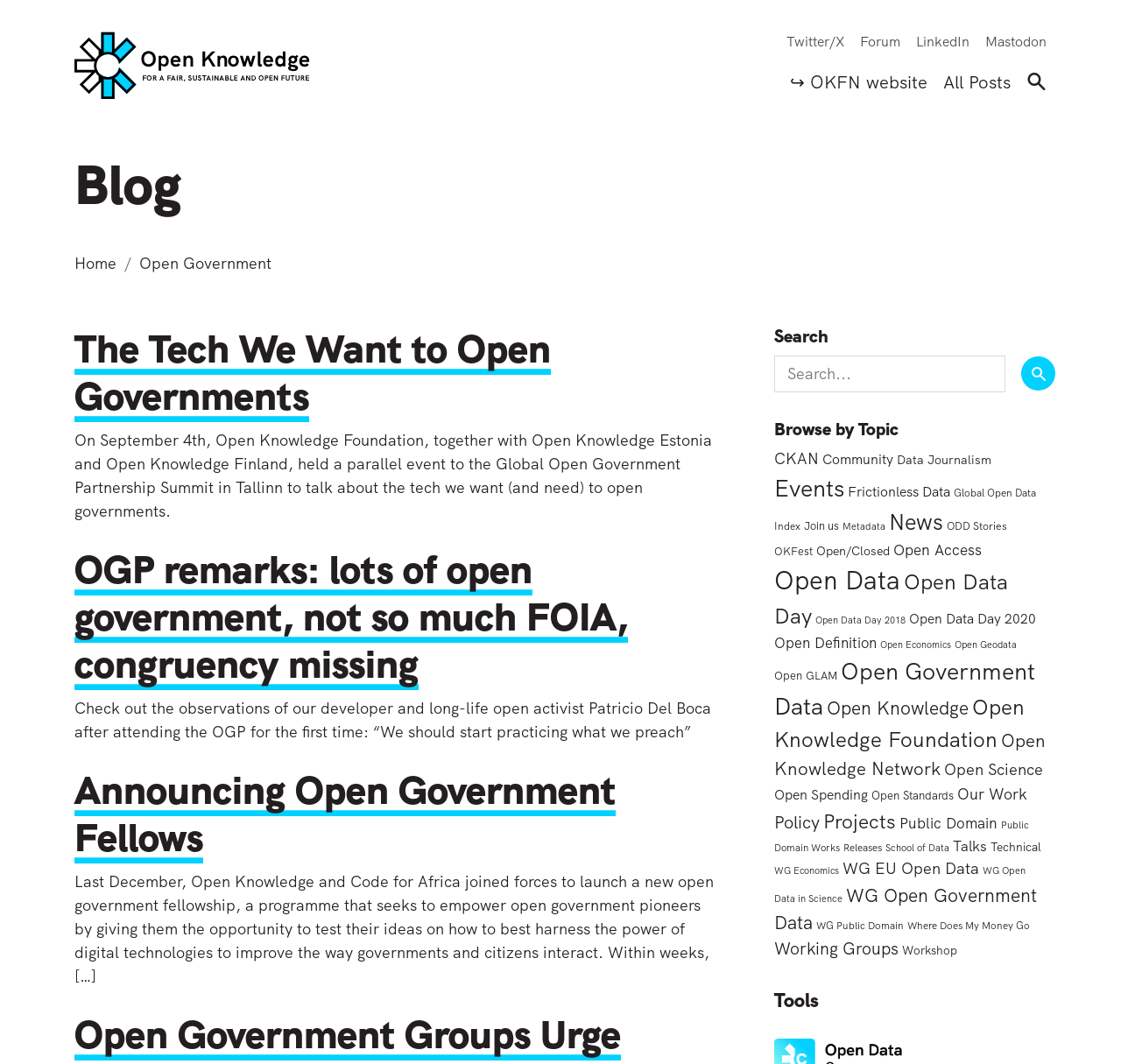Identify the coordinates of the bounding box for the element that must be clicked to accomplish the instruction: "Browse by topic 'Open Government Data'".

[0.691, 0.617, 0.923, 0.678]